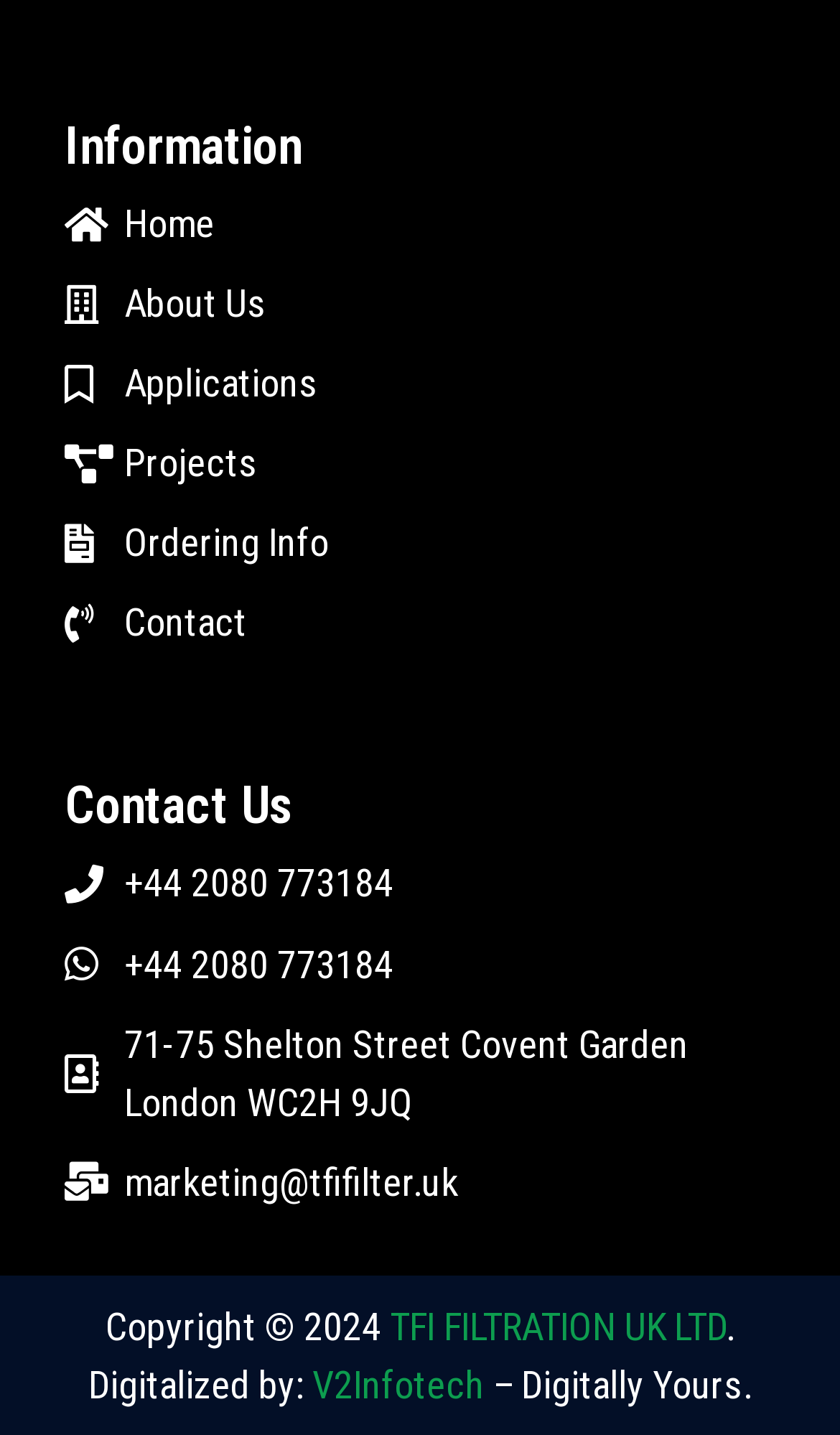Locate the bounding box coordinates of the element that should be clicked to fulfill the instruction: "visit TFI FILTRATION UK LTD website".

[0.464, 0.908, 0.864, 0.94]